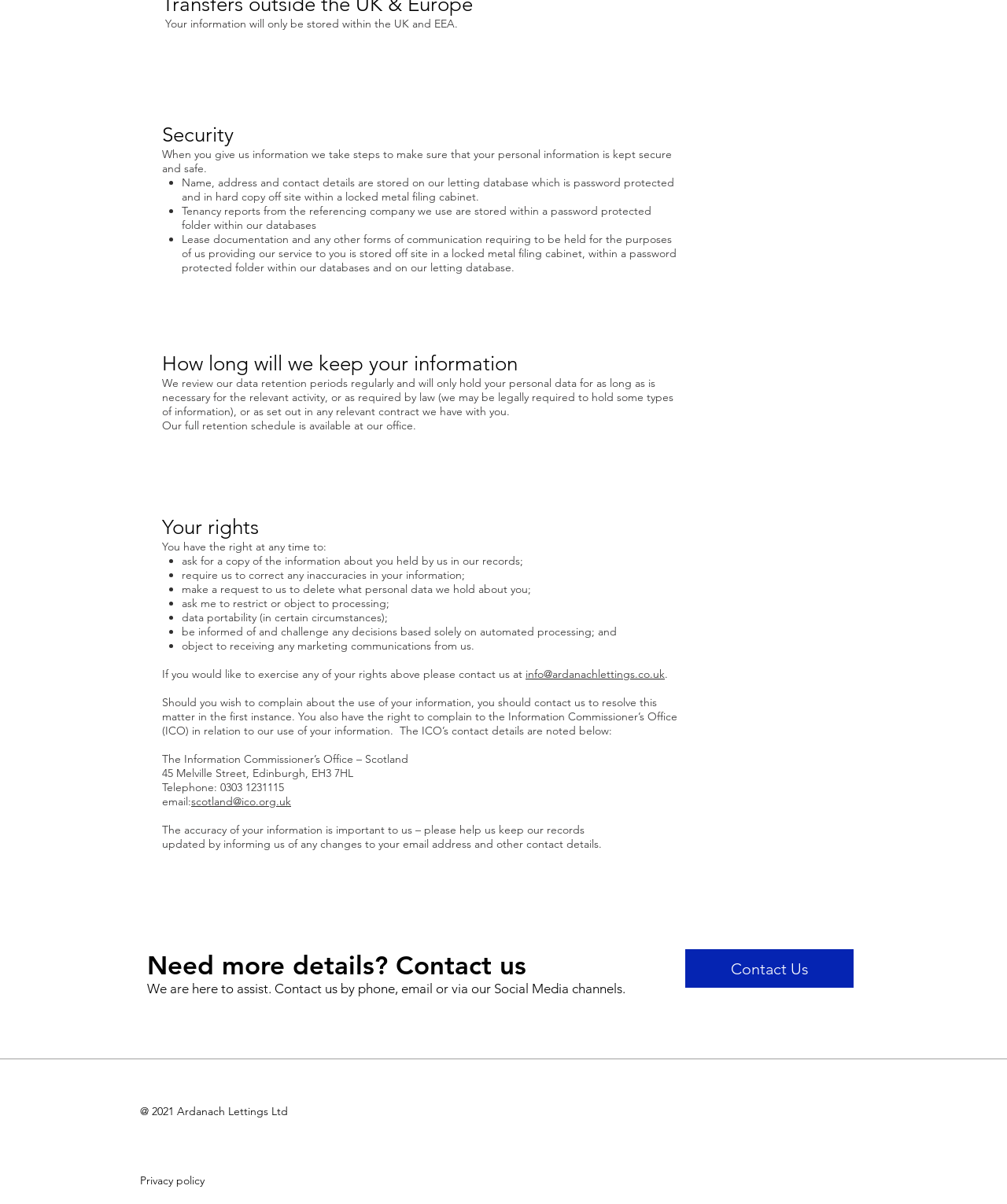Please locate the bounding box coordinates of the region I need to click to follow this instruction: "Visit our Facebook page".

[0.717, 0.917, 0.741, 0.937]